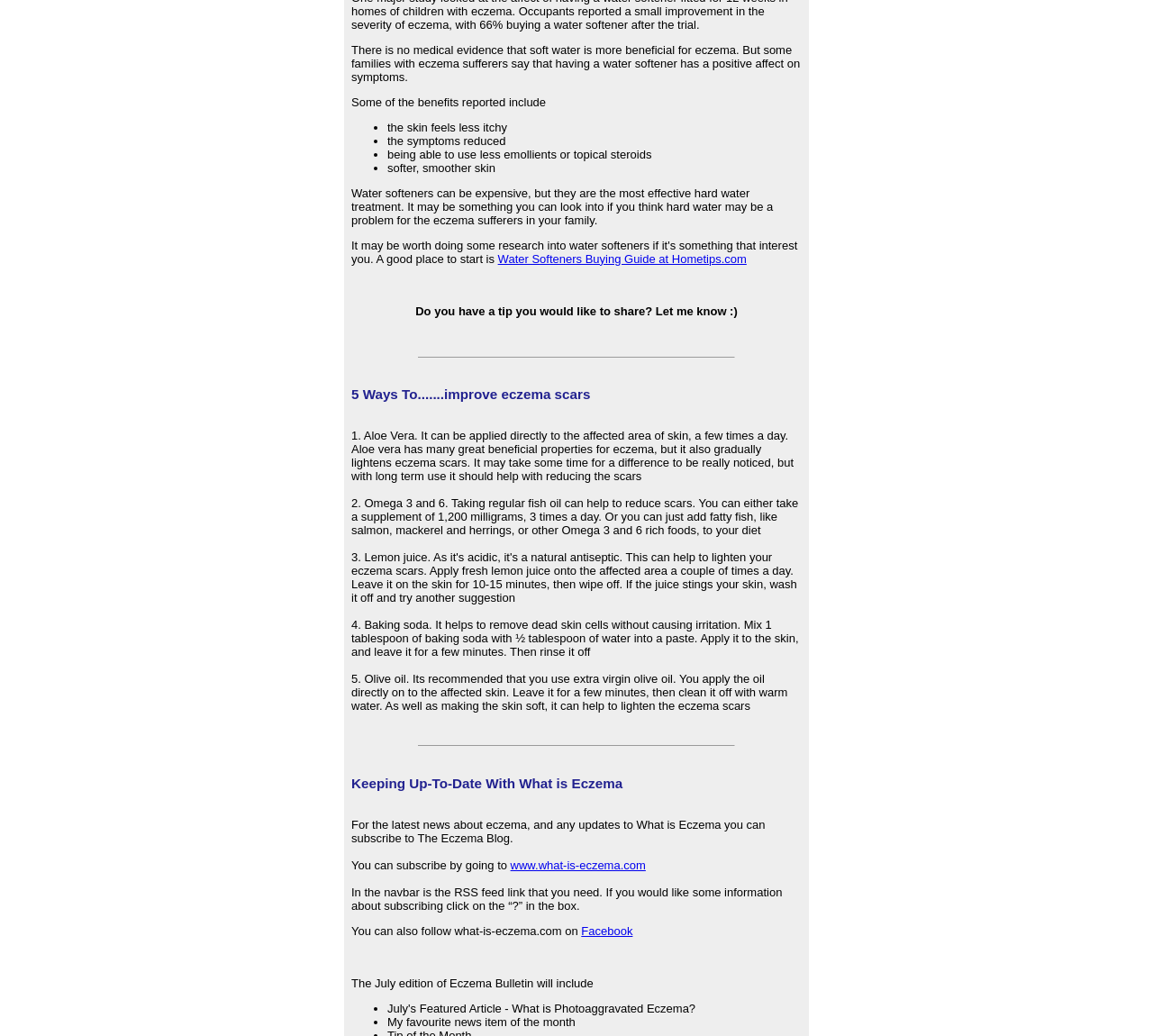Can you look at the image and give a comprehensive answer to the question:
How can aloe vera help with eczema scars?

The webpage states that aloe vera can be applied directly to the affected area of skin, and it has many beneficial properties for eczema, including gradually lightening eczema scars with long-term use.